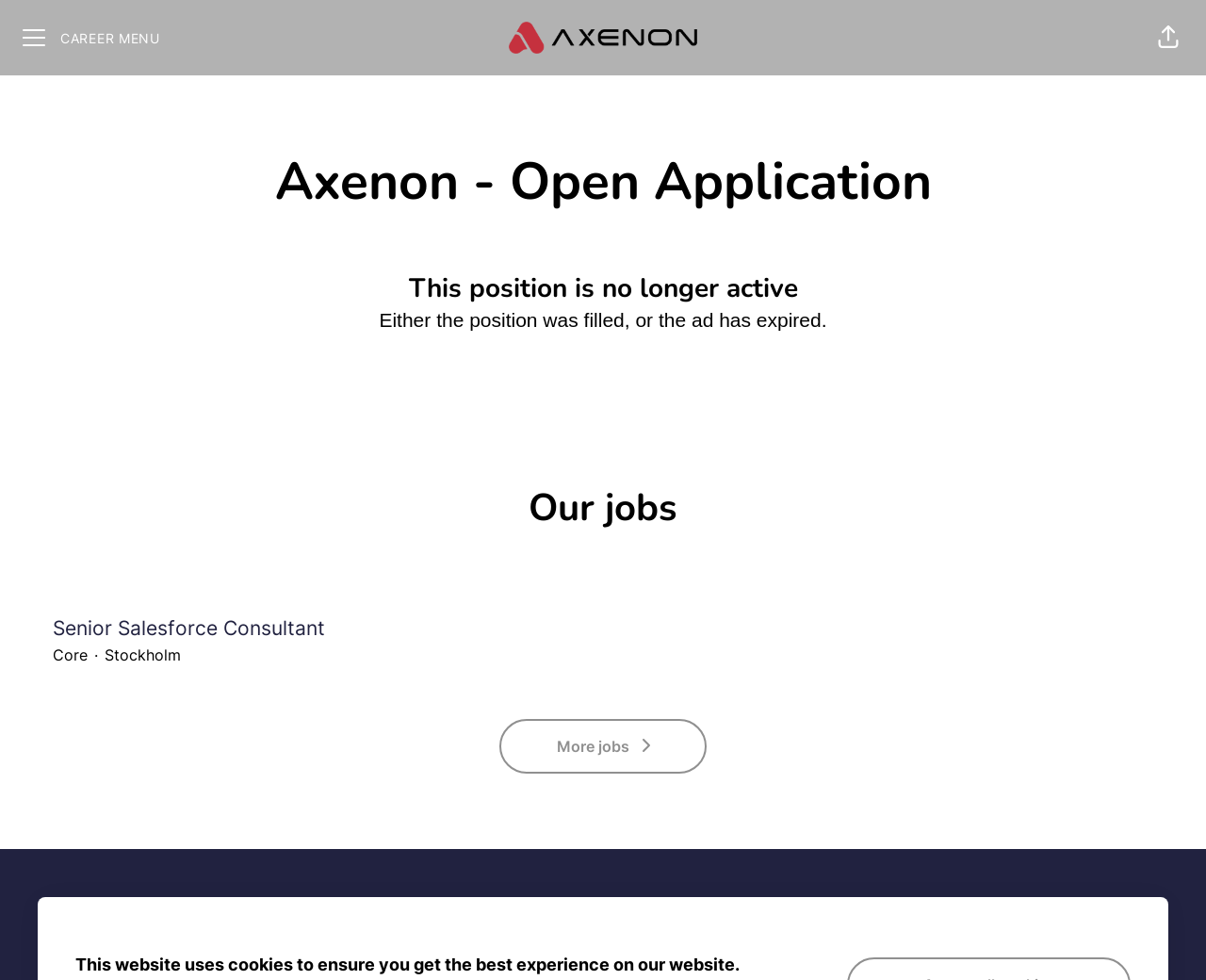Please find the bounding box for the UI component described as follows: "title="Share page"".

[0.947, 0.012, 0.991, 0.065]